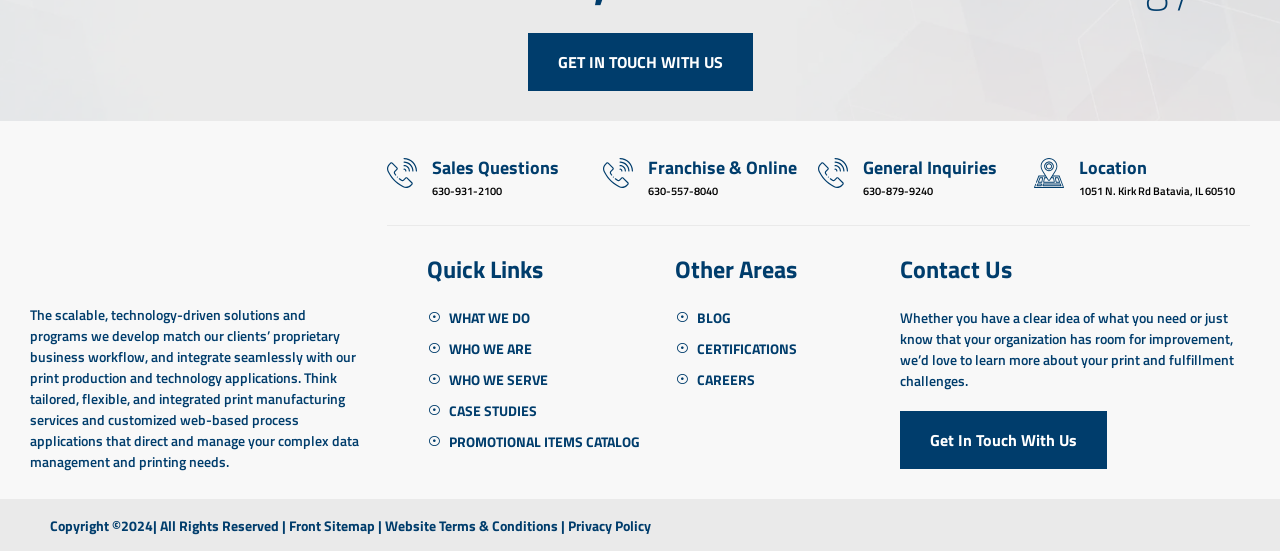What is the link text above the 'WHAT WE DO' link?
Use the image to answer the question with a single word or phrase.

Quick Links